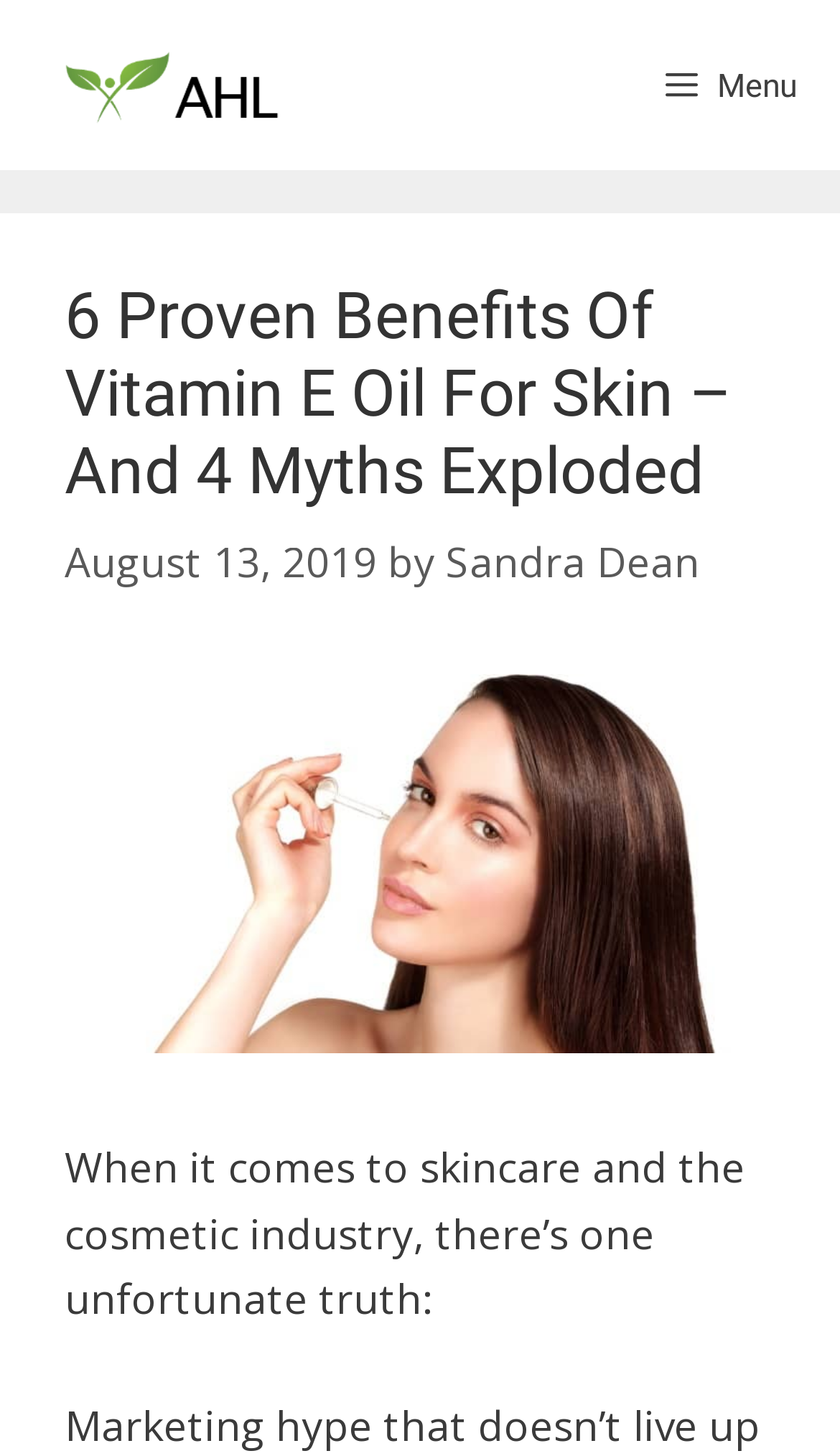What is the topic of this article?
Using the information presented in the image, please offer a detailed response to the question.

I found the topic of the article by looking at the title, which mentions 'Vitamin E oil for skin'. The article also starts with a sentence that talks about skincare and the cosmetic industry, which further supports this topic.